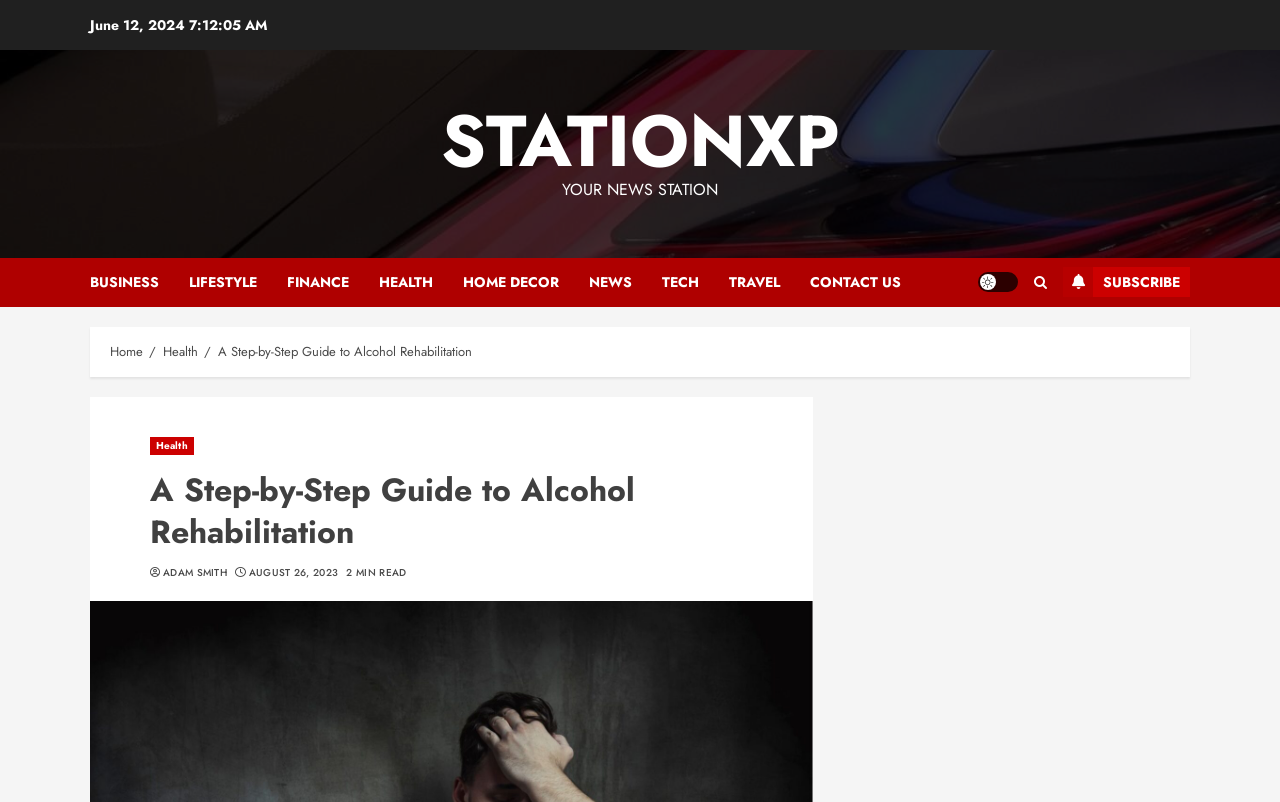From the element description: "Contact Us", extract the bounding box coordinates of the UI element. The coordinates should be expressed as four float numbers between 0 and 1, in the order [left, top, right, bottom].

[0.633, 0.321, 0.704, 0.382]